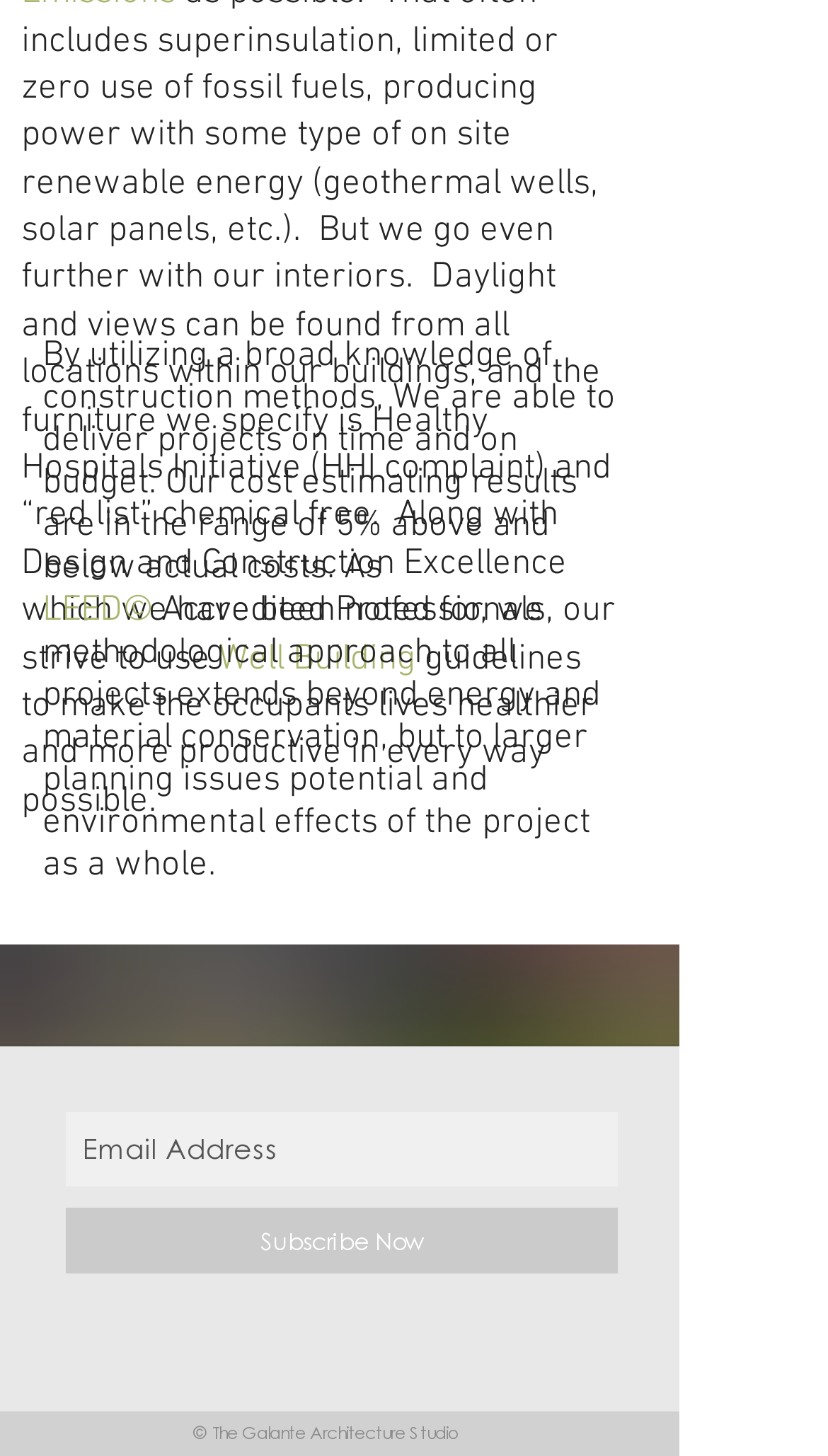Given the content of the image, can you provide a detailed answer to the question?
What is the name of the architecture studio?

I found the answer by looking at the bottom of the webpage, where the copyright information is usually located. The text '© The Galante Architecture Studio' indicates the name of the architecture studio.